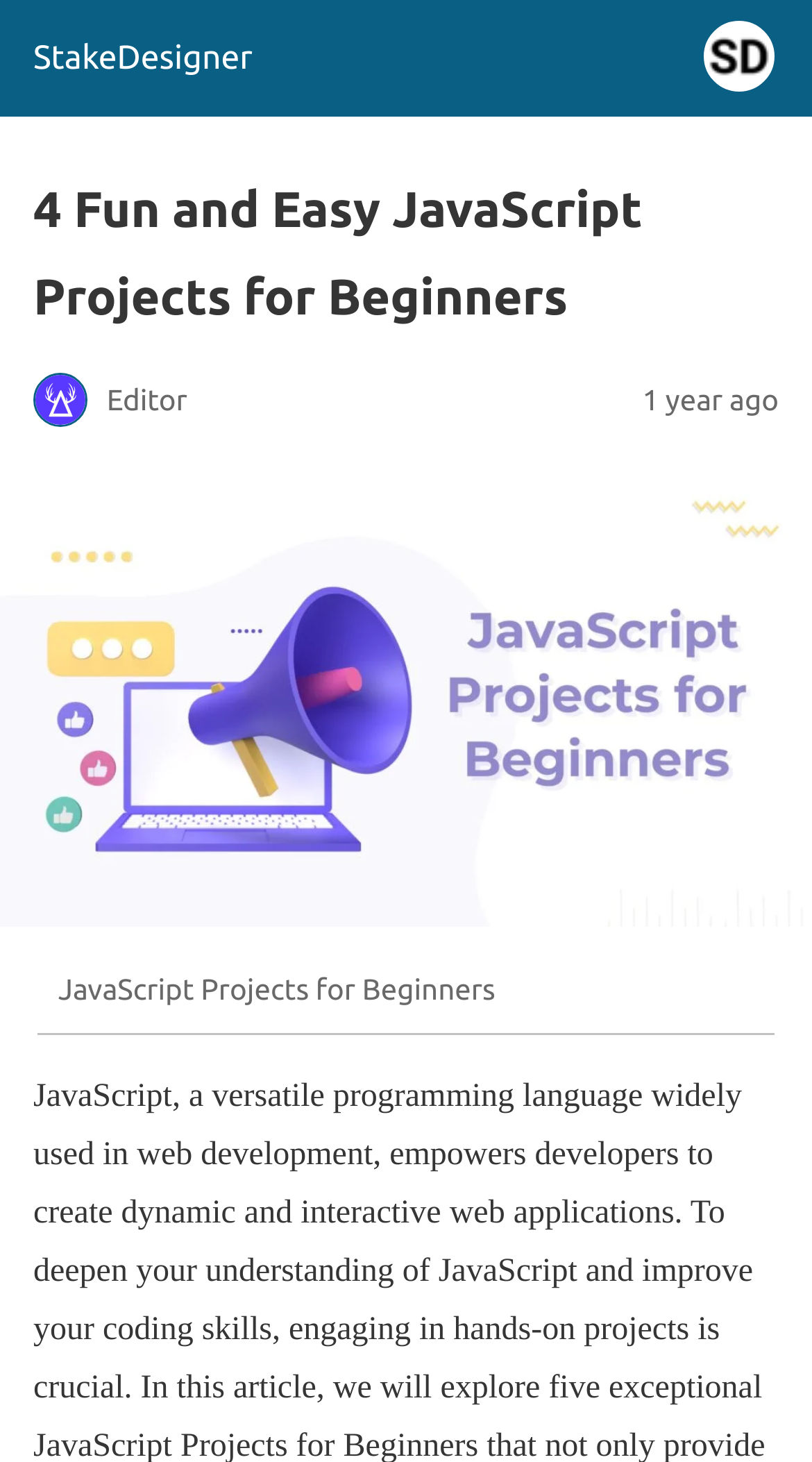Give a detailed overview of the webpage's appearance and contents.

The webpage is about JavaScript projects for beginners, with a focus on empowering developers to create dynamic and interactive web applications. At the top left corner, there is a site icon link labeled "StakeDesigner" accompanied by a small image. Next to it, there is a header section that spans almost the entire width of the page, containing a heading that reads "4 Fun and Easy JavaScript Projects for Beginners". Below the heading, there is a small image labeled "Editor" and a timestamp that indicates the content was posted "1 year ago".

Below the header section, there is a large figure that occupies the full width of the page, containing an image labeled "JavaScript Projects for Beginners" with a caption that repeats the same title as the heading. The image takes up most of the page's vertical space, with the timestamp and editor image situated above it. Overall, the webpage appears to be a tutorial or guide for beginners to learn JavaScript through fun and easy projects.